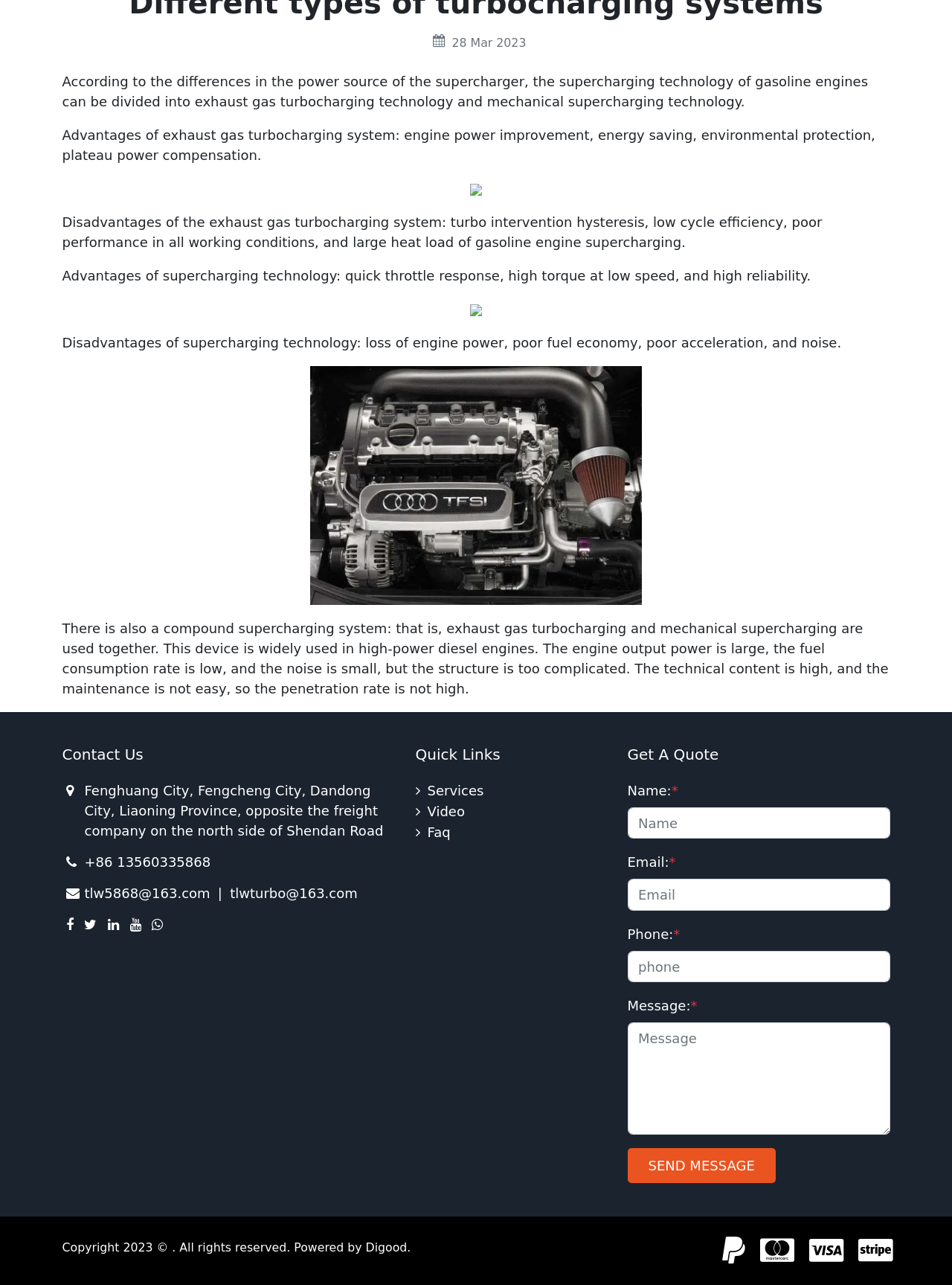Please examine the image and answer the question with a detailed explanation:
What is the purpose of the 'Get A Quote' section?

The 'Get A Quote' section of the webpage appears to be a form that allows users to send a message to the company. It includes fields for name, email, phone, and message, and a 'SEND MESSAGE' button.